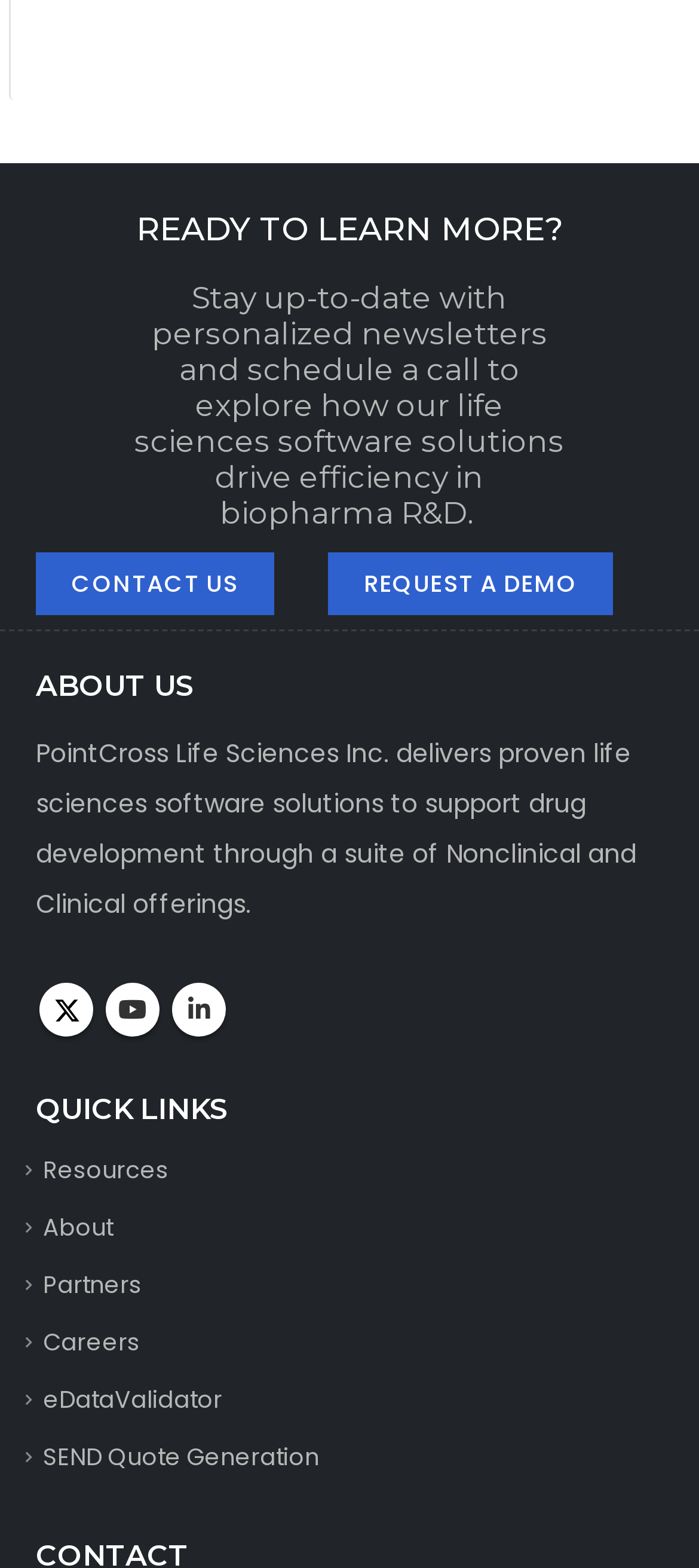Respond with a single word or phrase to the following question:
What is the company name mentioned on the webpage?

PointCross Life Sciences Inc.